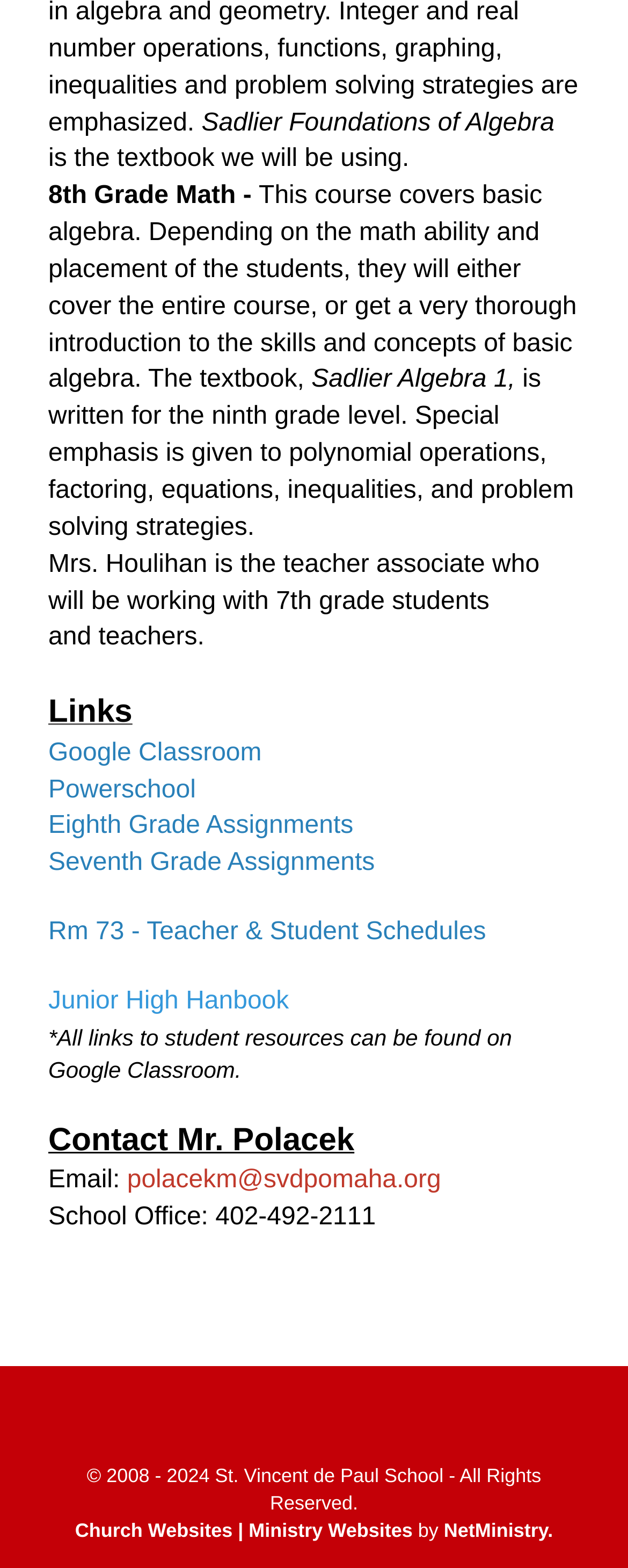Respond to the question below with a single word or phrase:
What is the name of the textbook used in 8th Grade Math?

Sadlier Foundations of Algebra